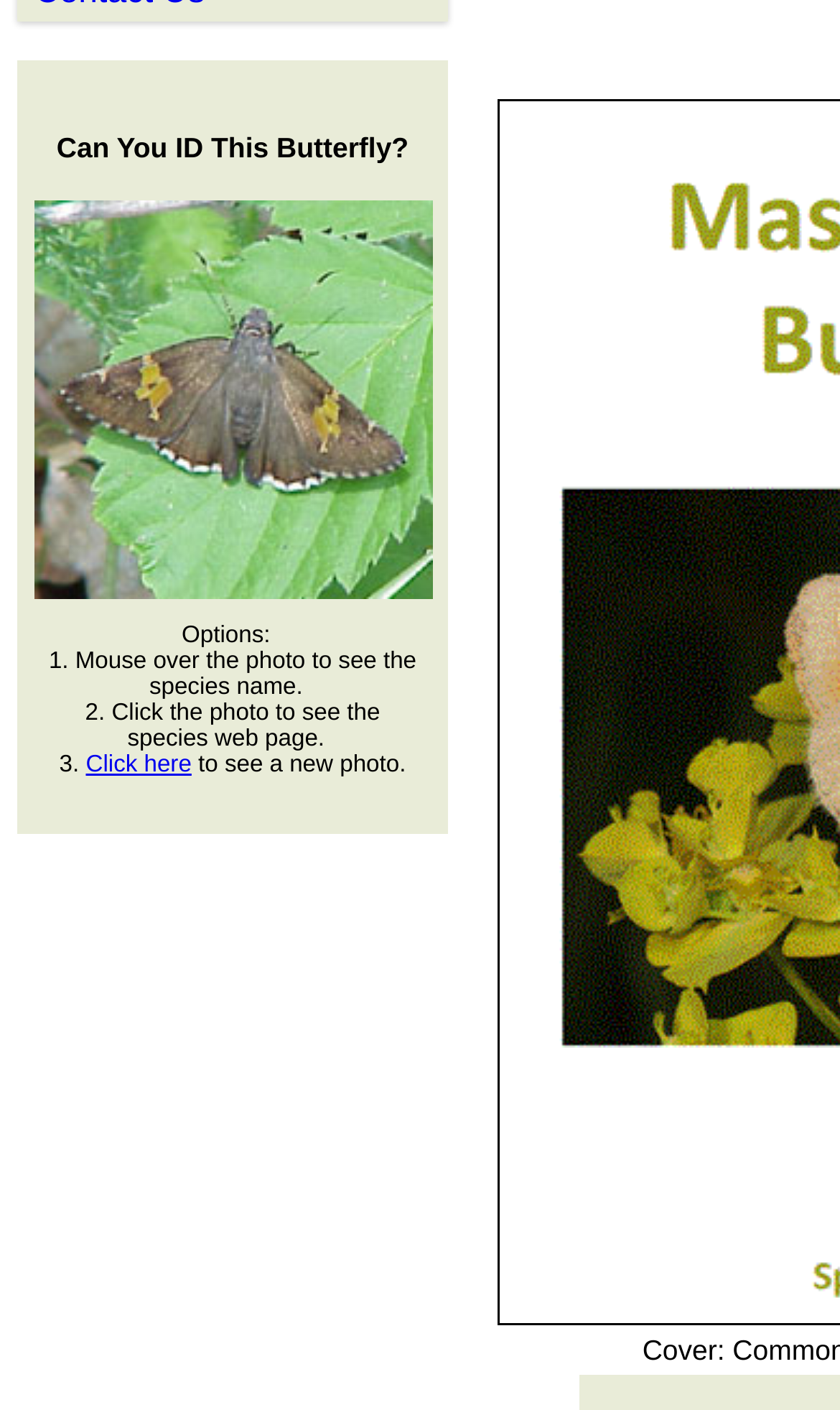Locate the bounding box coordinates of the UI element described by: "Report Your Sightings". The bounding box coordinates should consist of four float numbers between 0 and 1, i.e., [left, top, right, bottom].

[0.154, 0.071, 0.656, 0.098]